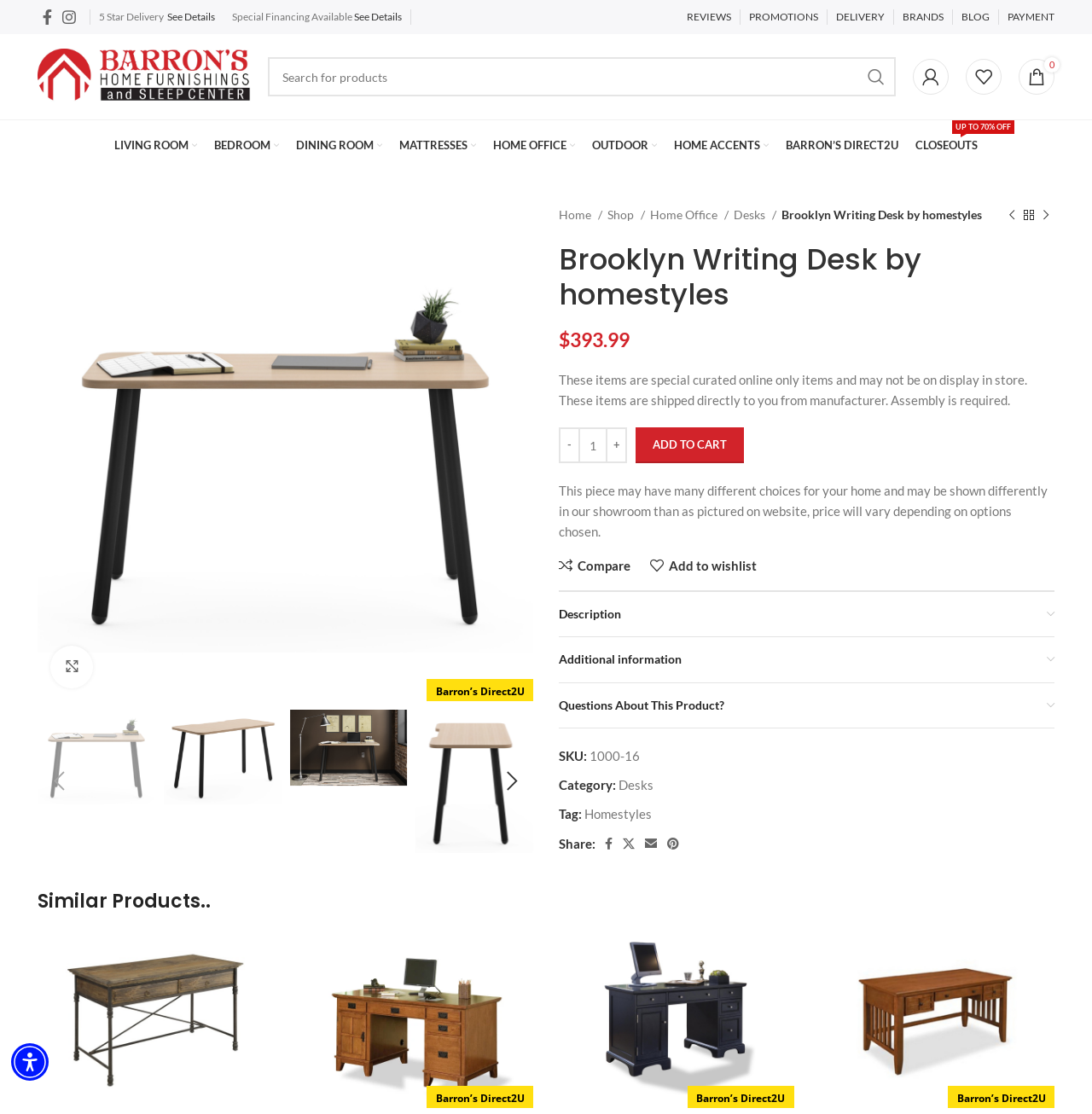Locate the bounding box coordinates of the item that should be clicked to fulfill the instruction: "Click the link to learn more about pilates".

None